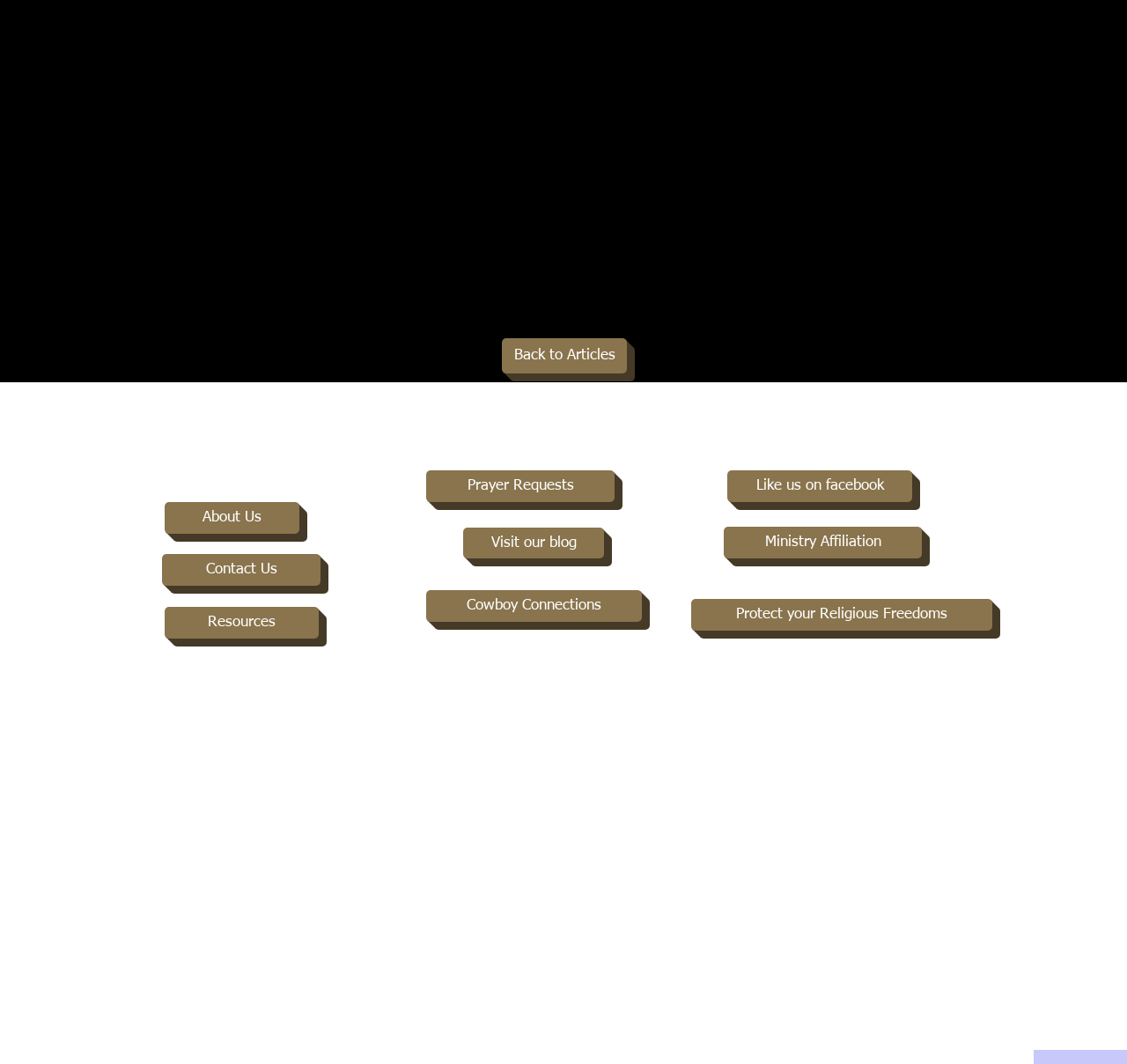Find the bounding box coordinates for the area you need to click to carry out the instruction: "Learn about us". The coordinates should be four float numbers between 0 and 1, indicated as [left, top, right, bottom].

[0.146, 0.472, 0.266, 0.502]